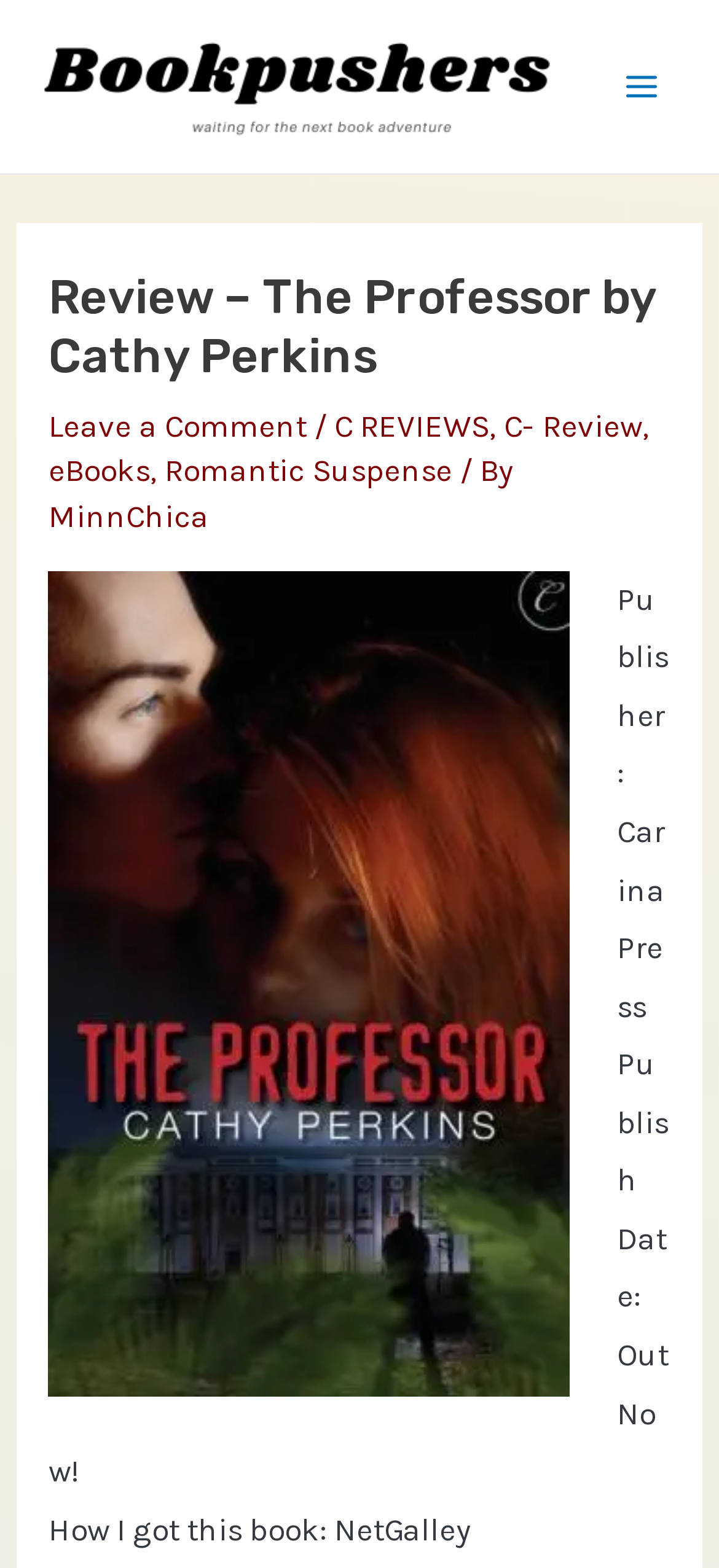Locate and provide the bounding box coordinates for the HTML element that matches this description: "Leave a Comment".

[0.067, 0.259, 0.426, 0.283]